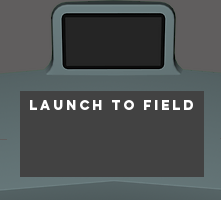Based on the image, give a detailed response to the question: What is the design style of the interface?

The interface has a sleek, futuristic design that suggests an interactive environment, which implies that the design style is modern and futuristic, crafted to enhance user interaction and engagement within an educational setting.